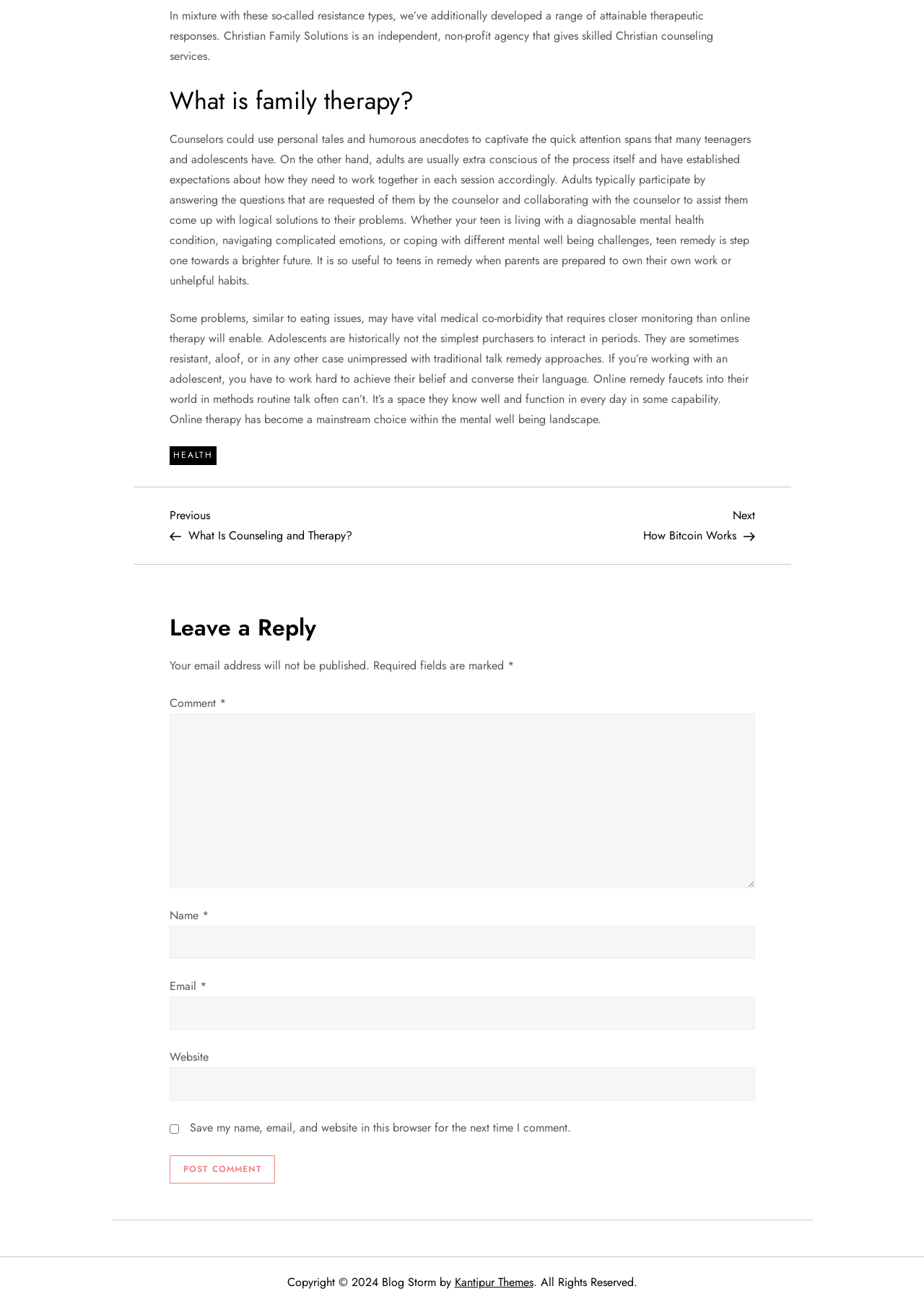What is the focus of the counseling services?
Ensure your answer is thorough and detailed.

The focus of the counseling services can be determined by reading the introductory text, which mentions that Christian Family Solutions is an independent, non-profit agency that provides skilled Christian counseling services.